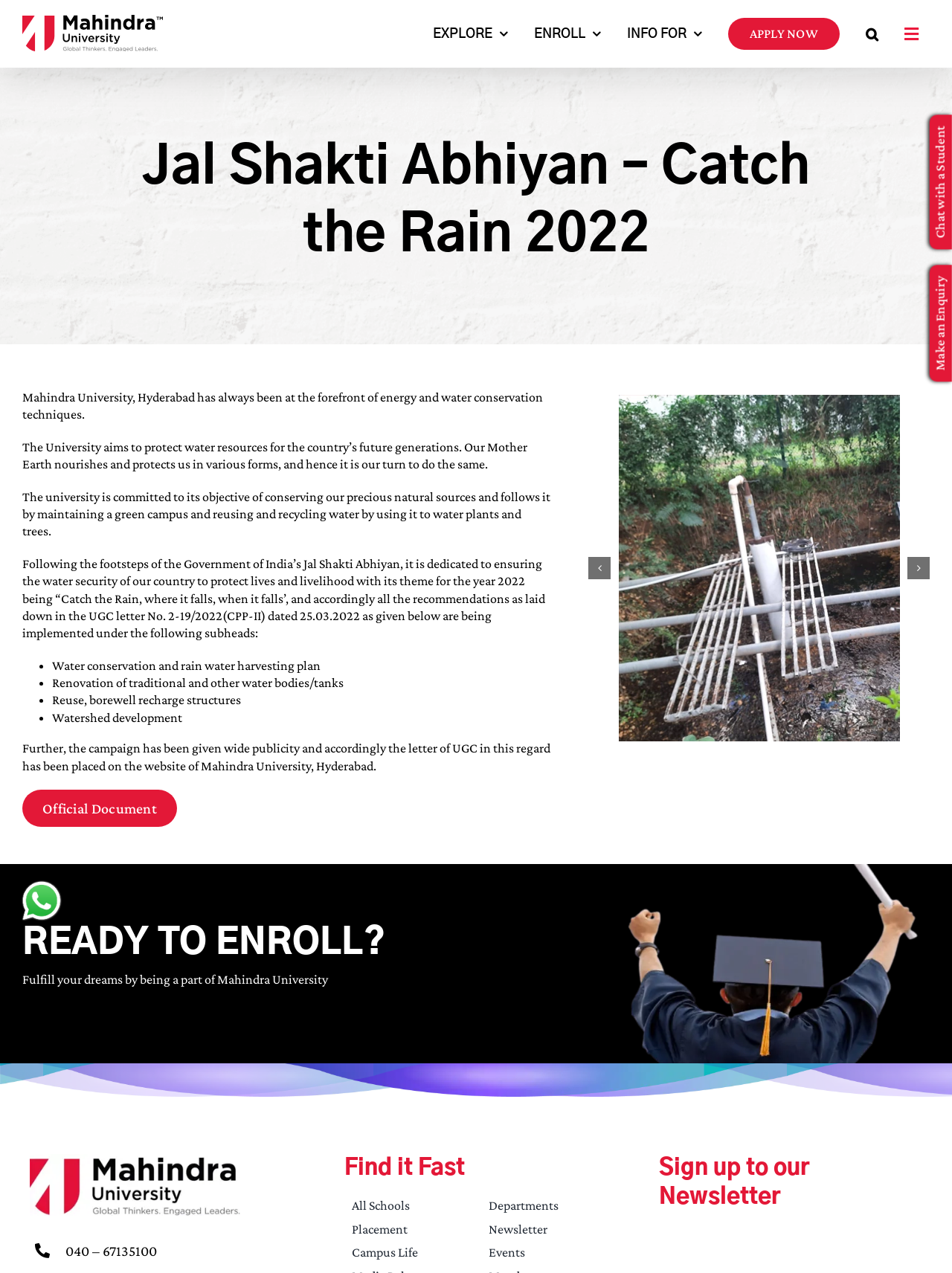What is the theme of Jal Shakti Abhiyan for the year 2022?
Based on the image, answer the question in a detailed manner.

The theme of Jal Shakti Abhiyan for the year 2022 is mentioned in the paragraph below the heading 'Jal Shakti Abhiyan – Catch the Rain 2022', which states 'Following the footsteps of the Government of India’s Jal Shakti Abhiyan, it is dedicated to ensuring the water security of our country to protect lives and livelihood with its theme for the year 2022 being “Catch the Rain, where it falls, when it falls”'.